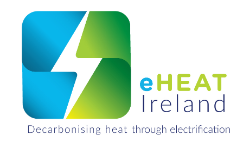Create a detailed narrative that captures the essence of the image.

The image features the logo of "eHEAT Ireland," an initiative focused on decarbonizing heating through electrification. The logo is designed with vibrant colors, incorporating shades of blue and green, which symbolize energy and sustainability. It prominently displays a stylized lightning bolt representing electricity, suggesting innovation and a modern approach to heating solutions. Beneath the logo, the text reads "eHEAT Ireland" along with the tagline, "Decarbonising heat: through electrification," highlighting the organization's commitment to transitioning towards cleaner energy solutions for heating in Ireland.